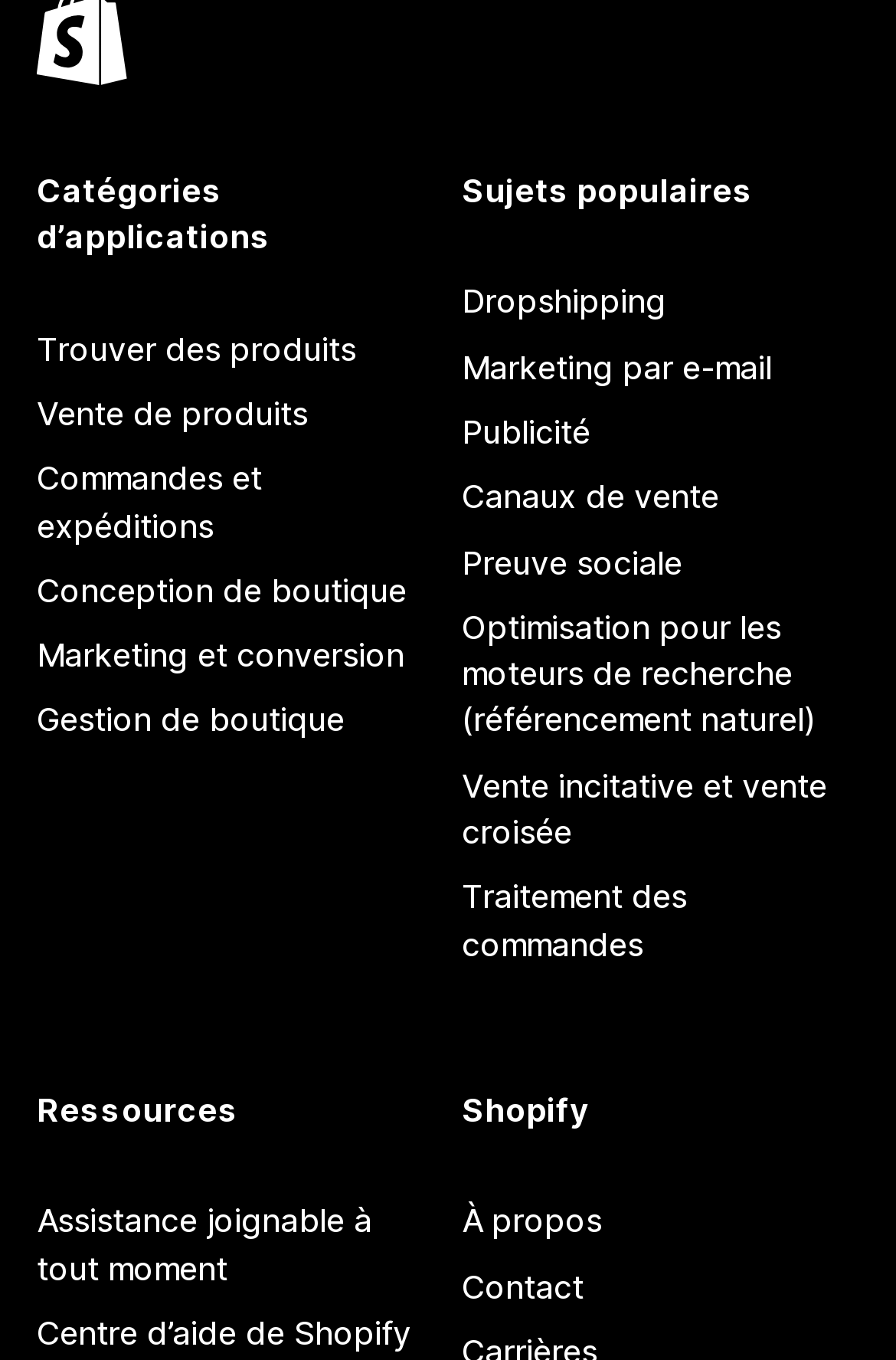Given the element description, predict the bounding box coordinates in the format (top-left x, top-left y, bottom-right x, bottom-right y), using floating point numbers between 0 and 1: Assistance joignable à tout moment

[0.041, 0.874, 0.485, 0.956]